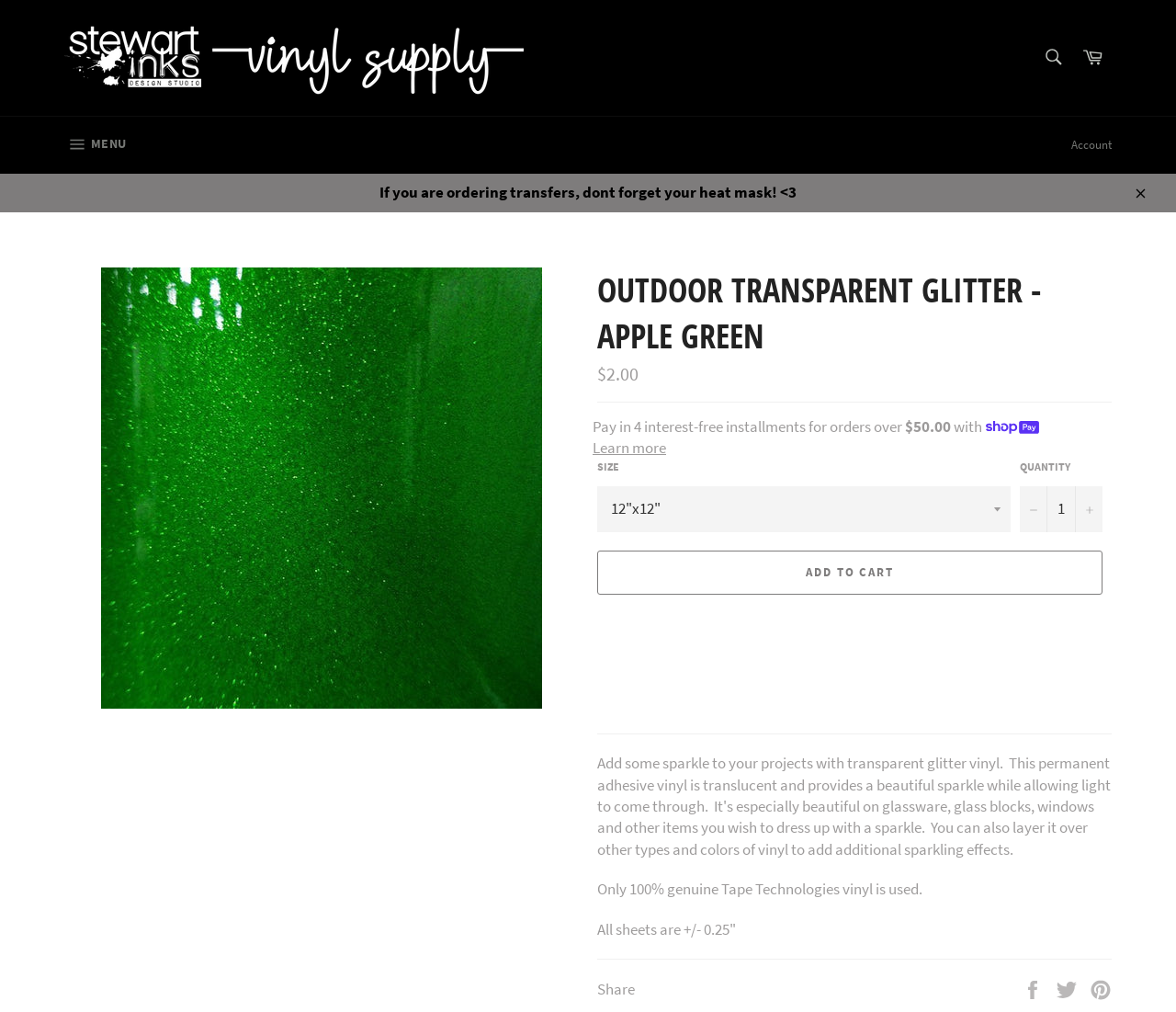Identify the bounding box for the element characterized by the following description: "All Inclusive Details".

None